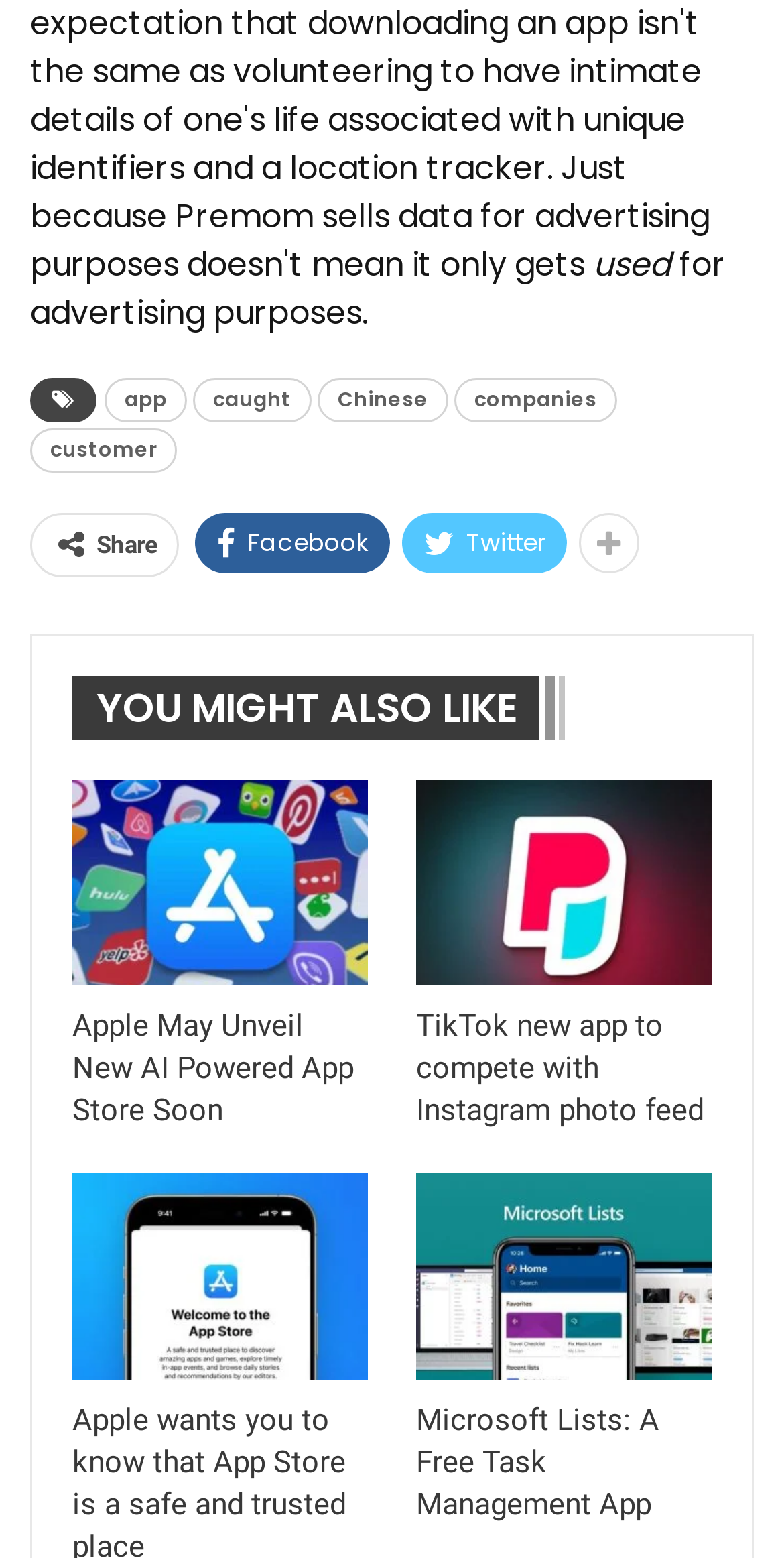Identify the bounding box coordinates of the part that should be clicked to carry out this instruction: "click the link about Apple's new AI powered App Store".

[0.092, 0.5, 0.469, 0.633]